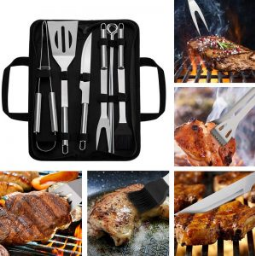Using the elements shown in the image, answer the question comprehensively: How many pieces are in the utensil set?

The caption explicitly states that the utensil set includes 18 pieces, which are neatly organized in a portable black carrying case.